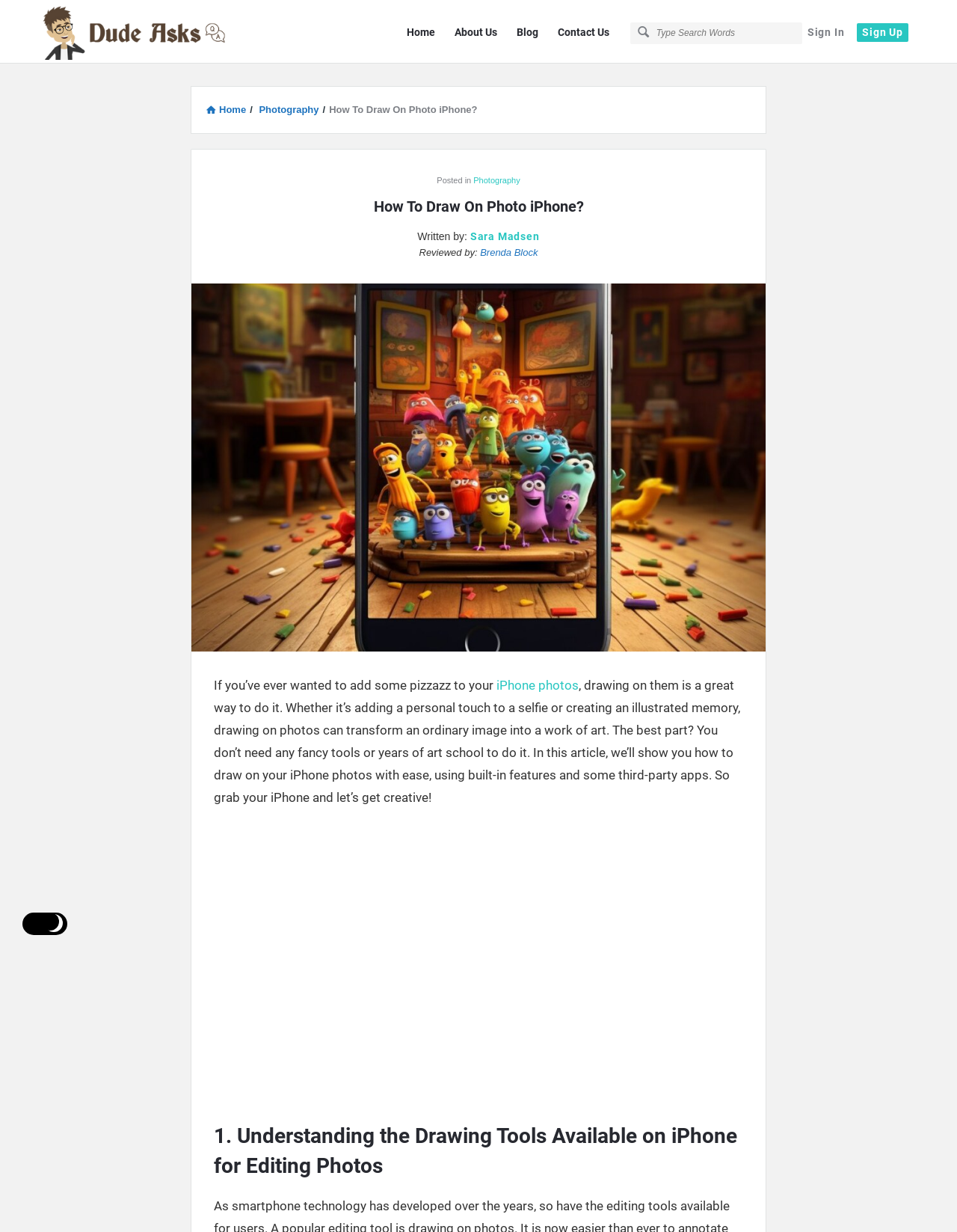Provide your answer in a single word or phrase: 
What is the purpose of drawing on iPhone photos?

To add a personal touch